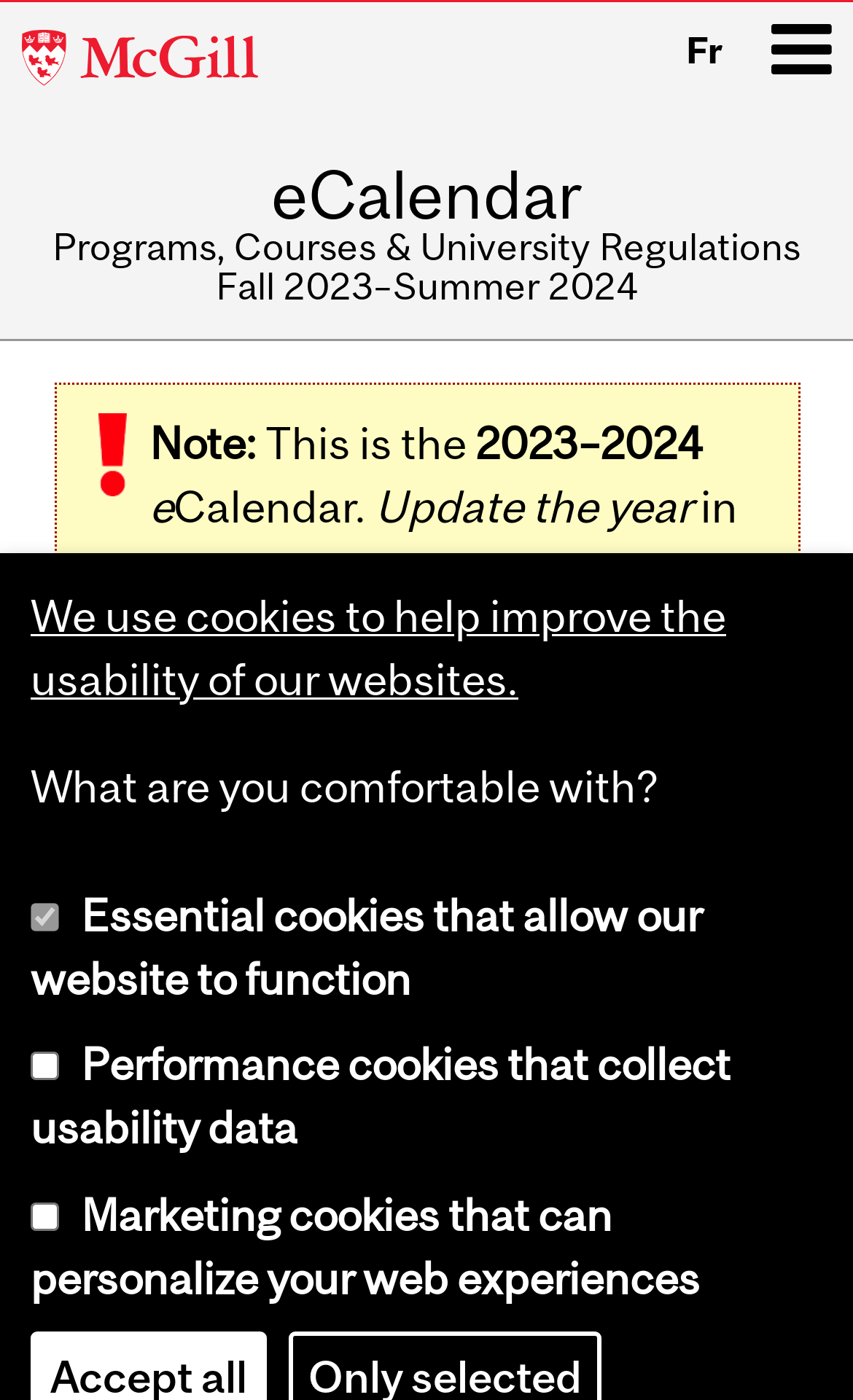Produce an elaborate caption capturing the essence of the webpage.

This webpage is about the course GEOG 512 Advanced Quantitative Methods in Social Field Research at McGill University. At the top left, there is a link to the university's main page, and next to it, a link to the French version of the page. Below these links, there is a heading with the course title and credit information.

On the top right, there is a link to the main menu, represented by an icon. Below this, there is a section with a heading "Programs, Courses & University Regulations Fall 2023–Summer 2024". 

In the middle of the page, there is an important notice with an exclamation mark icon, followed by a paragraph of text explaining that this is the 2023-2024 calendar and providing instructions on how to update the year. 

Below this notice, there are three checkboxes for managing cookies, with the essential cookies option already selected. 

At the bottom of the page, there is a section with a heading "Related Content" and a link to a page about cookies used on the website.